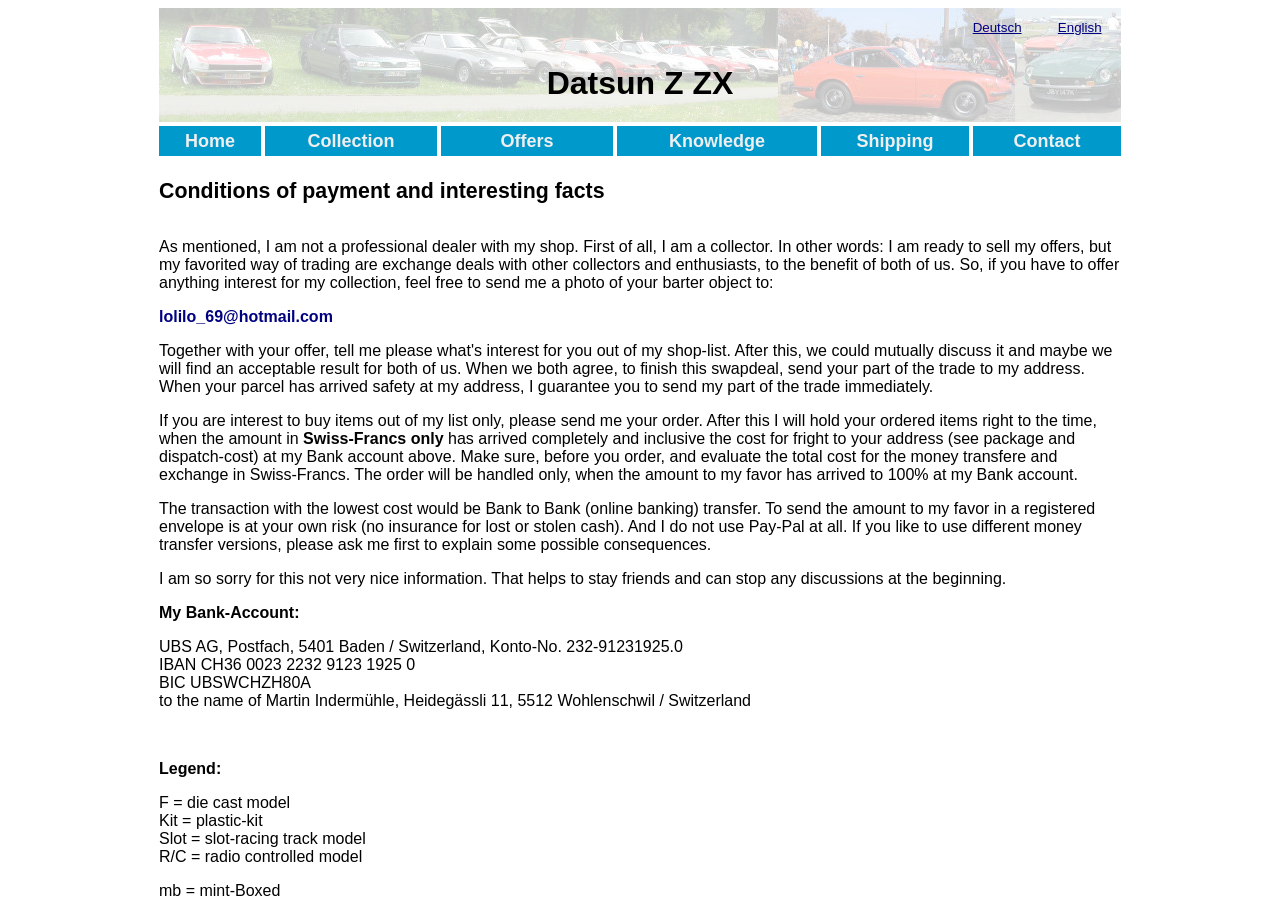Can you specify the bounding box coordinates of the area that needs to be clicked to fulfill the following instruction: "Go to Home page"?

[0.124, 0.14, 0.204, 0.173]